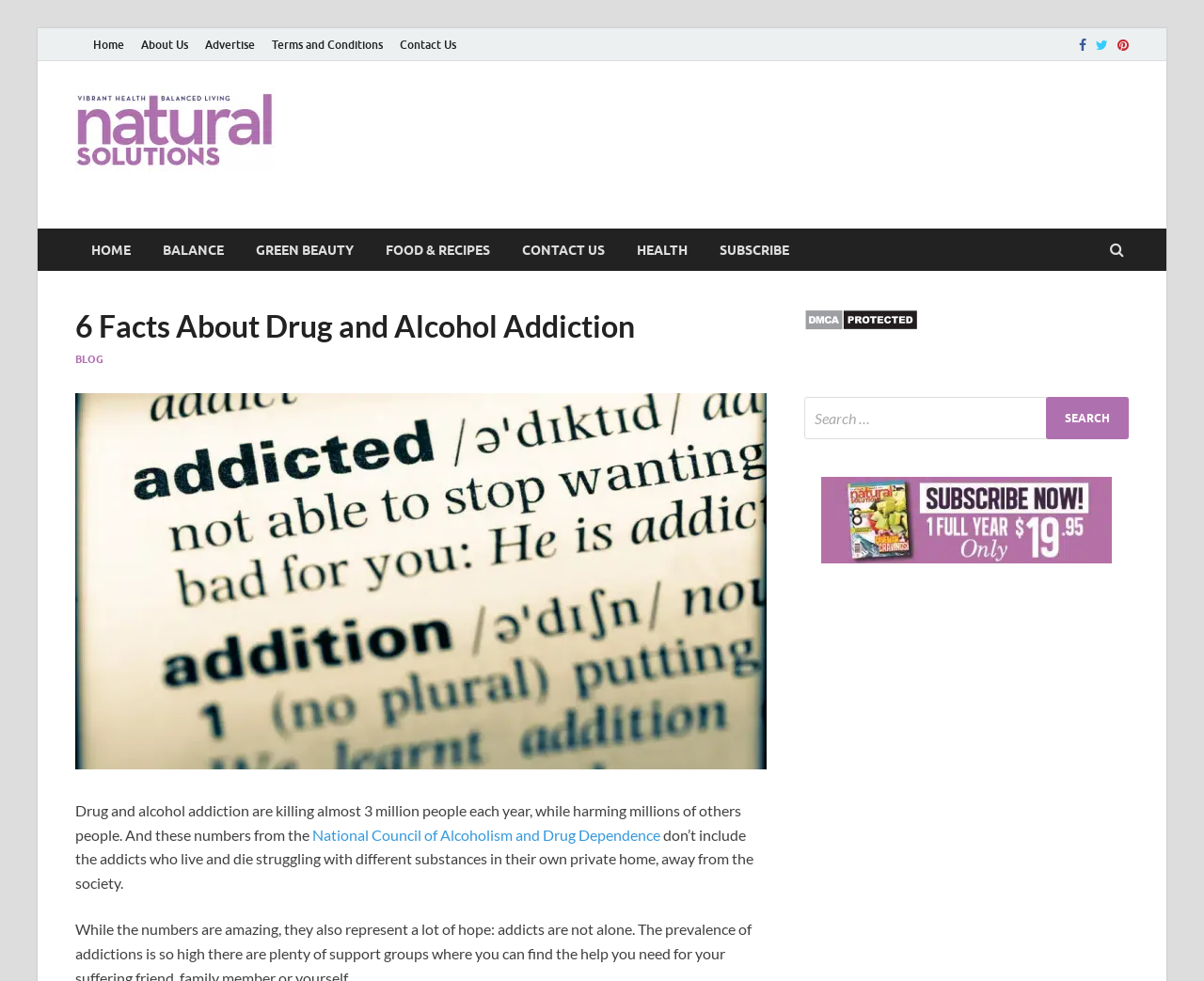Pinpoint the bounding box coordinates for the area that should be clicked to perform the following instruction: "Visit the About Us page".

[0.11, 0.029, 0.163, 0.062]